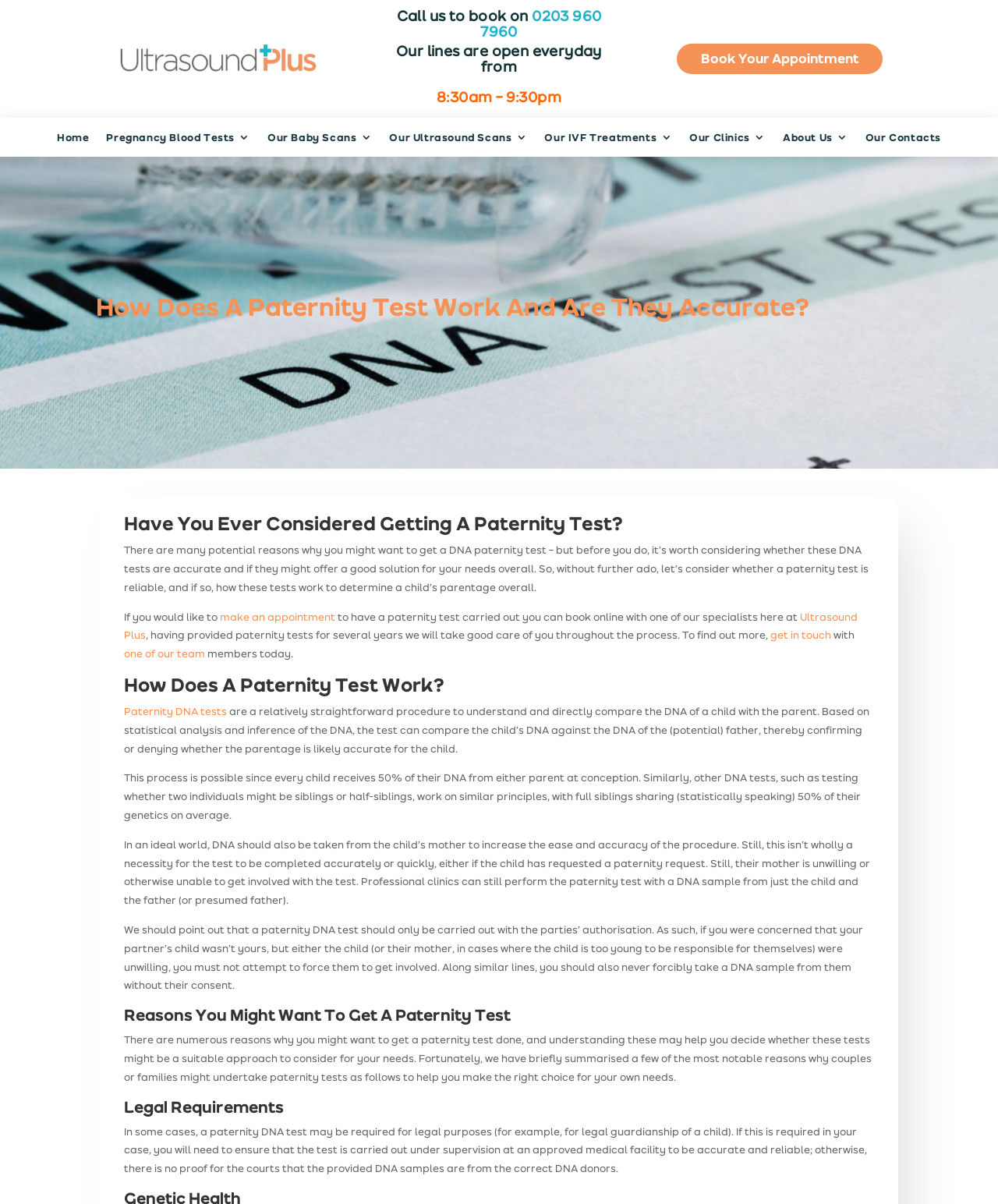Please respond in a single word or phrase: 
What is the phone number to book an appointment?

0203 960 7960